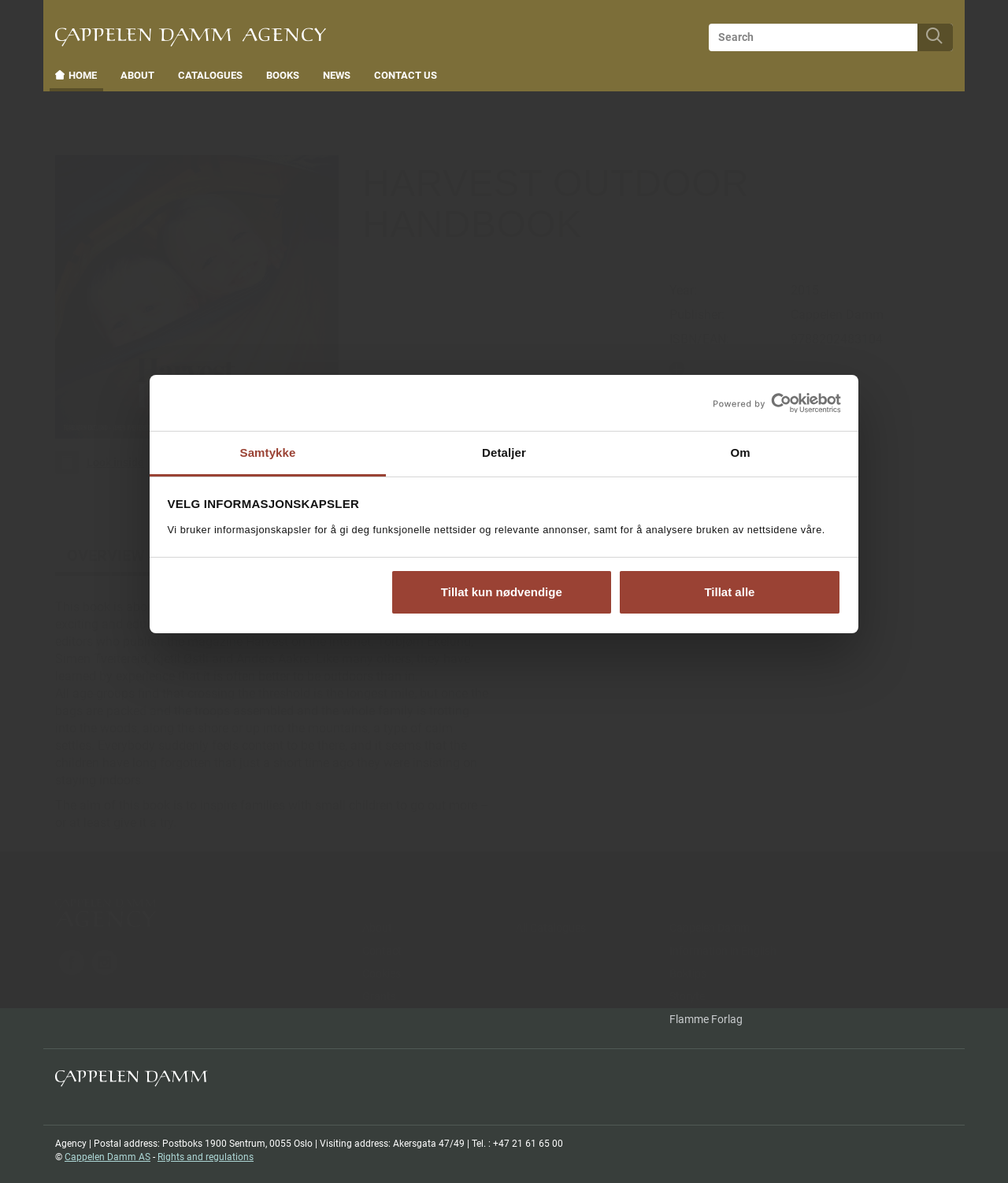Kindly determine the bounding box coordinates of the area that needs to be clicked to fulfill this instruction: "Look inside the book".

[0.055, 0.38, 0.151, 0.4]